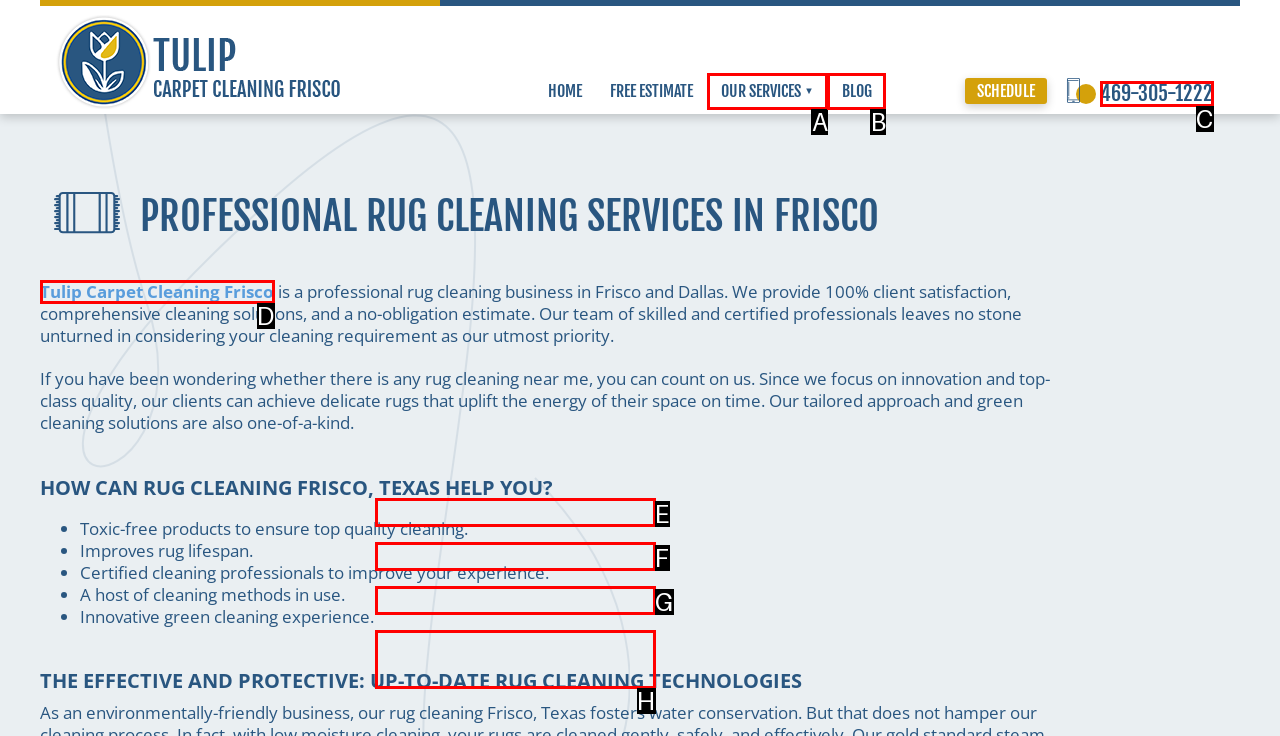Identify the letter of the option that best matches the following description: input value=" Phone" name="txtPhone" placeholder="Phone". Respond with the letter directly.

F